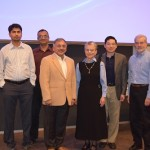Using the information in the image, give a comprehensive answer to the question: 
What is the color of the woman's dress?

The caption specifically mentions that the woman is wearing a classic black dress, which suggests that her dress is indeed black in color.